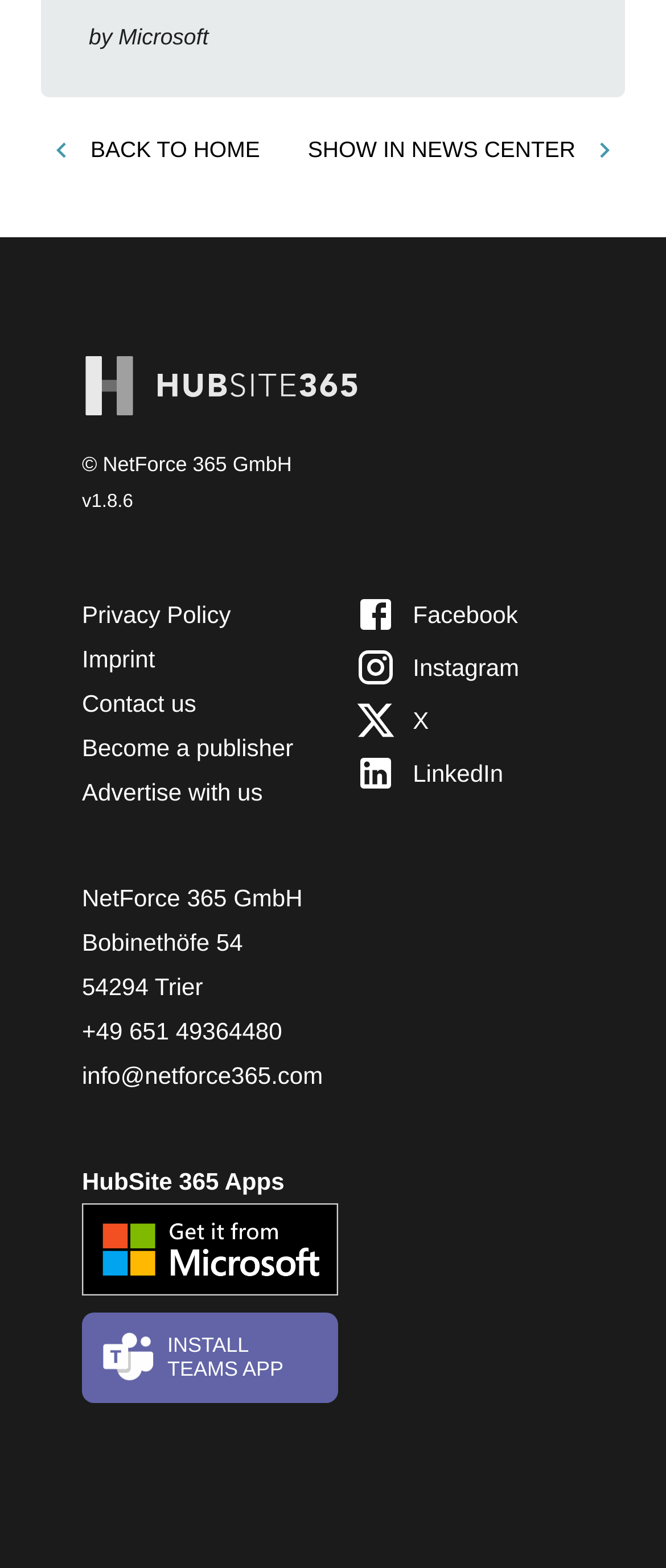What is the address of NetForce 365 GmbH?
From the image, respond with a single word or phrase.

Bobinethöfe 54, 54294 Trier